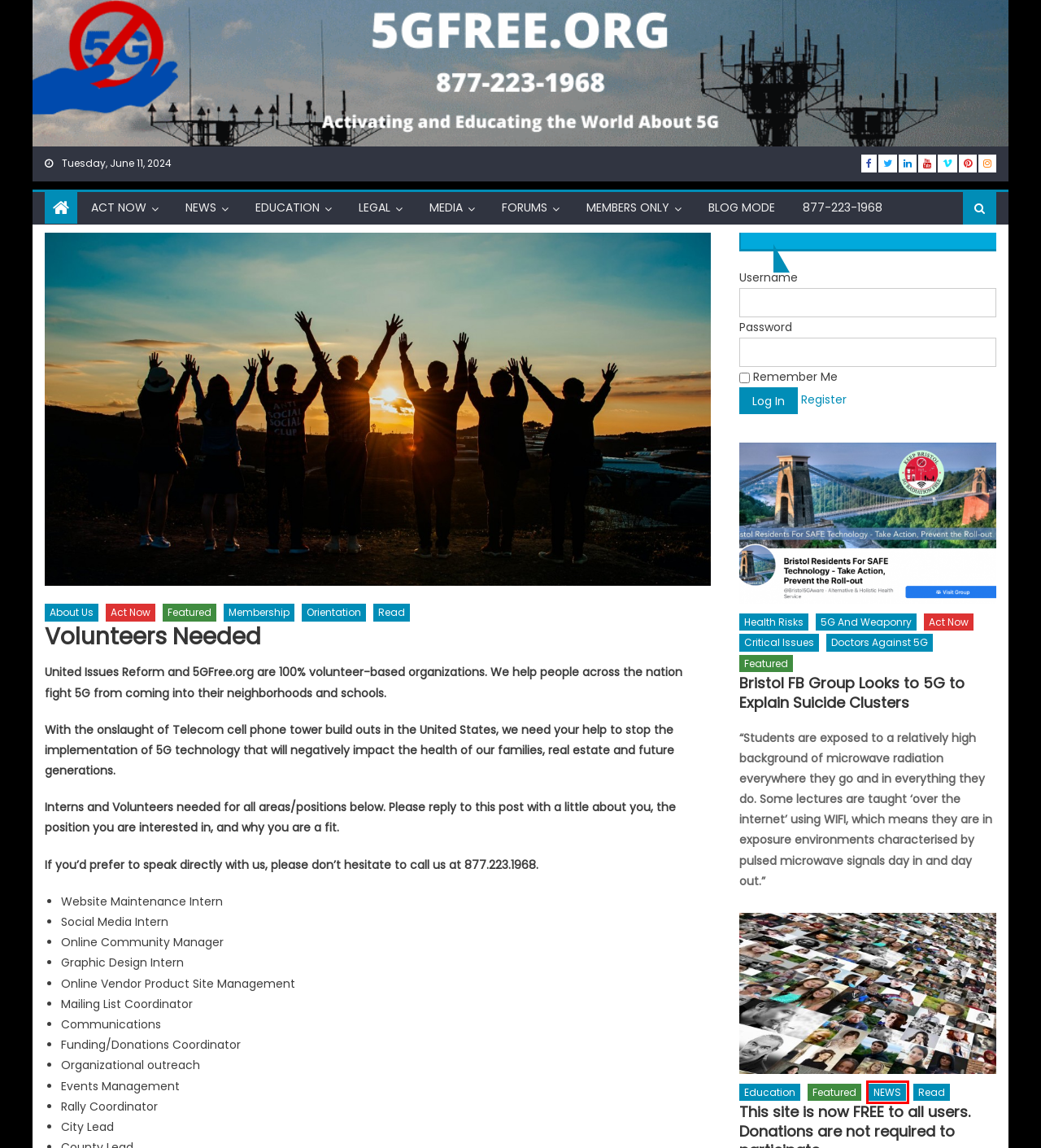Please examine the screenshot provided, which contains a red bounding box around a UI element. Select the webpage description that most accurately describes the new page displayed after clicking the highlighted element. Here are the candidates:
A. Act Now – 5gfree.org
B. NEWS – 5gfree.org
C. Education – 5gfree.org
D. 5gfree.org – Activating and Educating the World About 5G
E. Doctors Against 5G – 5gfree.org
F. Orientation – 5gfree.org
G. Read – 5gfree.org
H. Create an Account – 5gfree.org

B